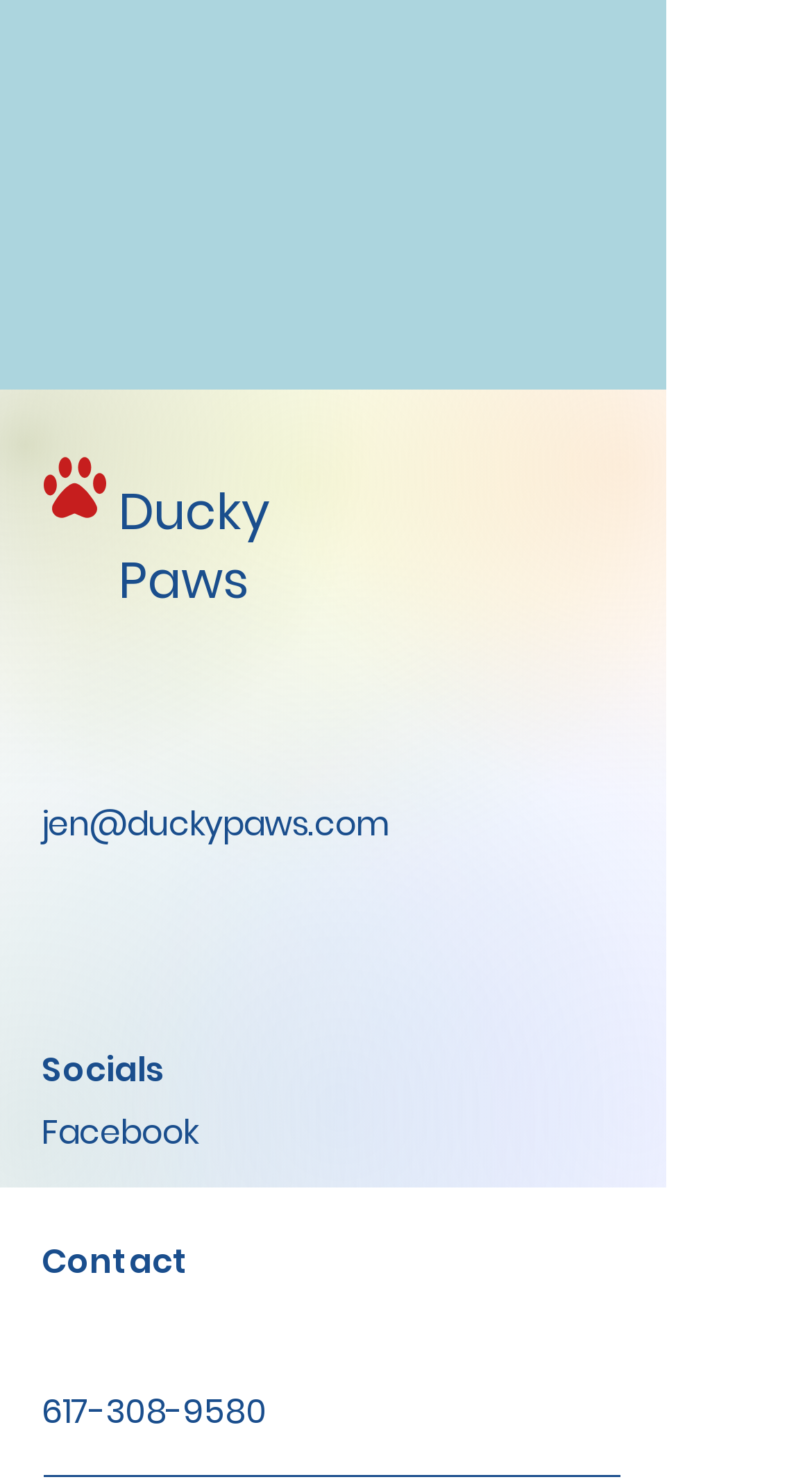What is the name of the company?
Look at the image and provide a detailed response to the question.

I found the company name 'Ducky Paws' from the link element with the text 'Ducky Paws' at coordinates [0.146, 0.321, 0.333, 0.414].